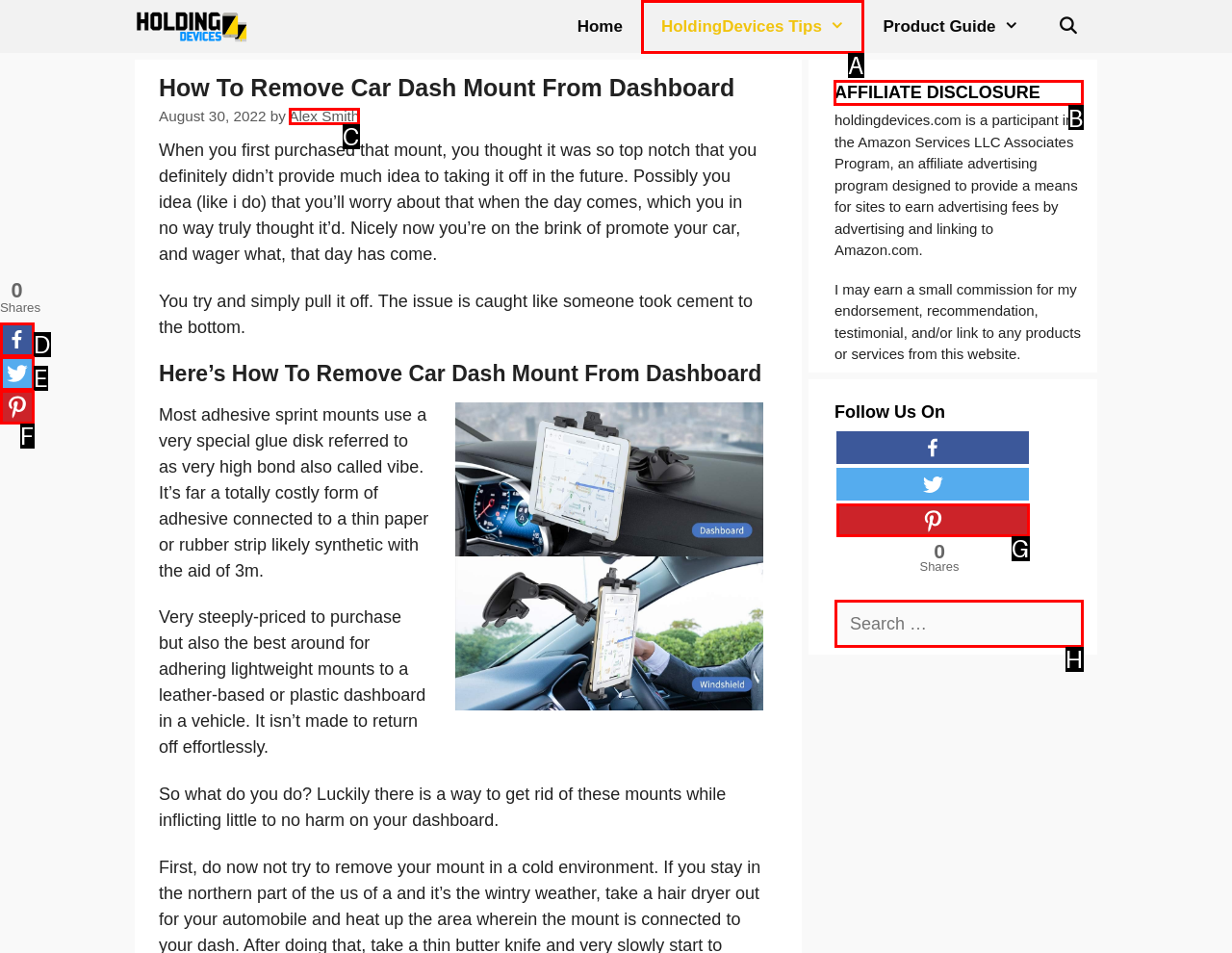Identify the HTML element that should be clicked to accomplish the task: Read the affiliate disclosure
Provide the option's letter from the given choices.

B